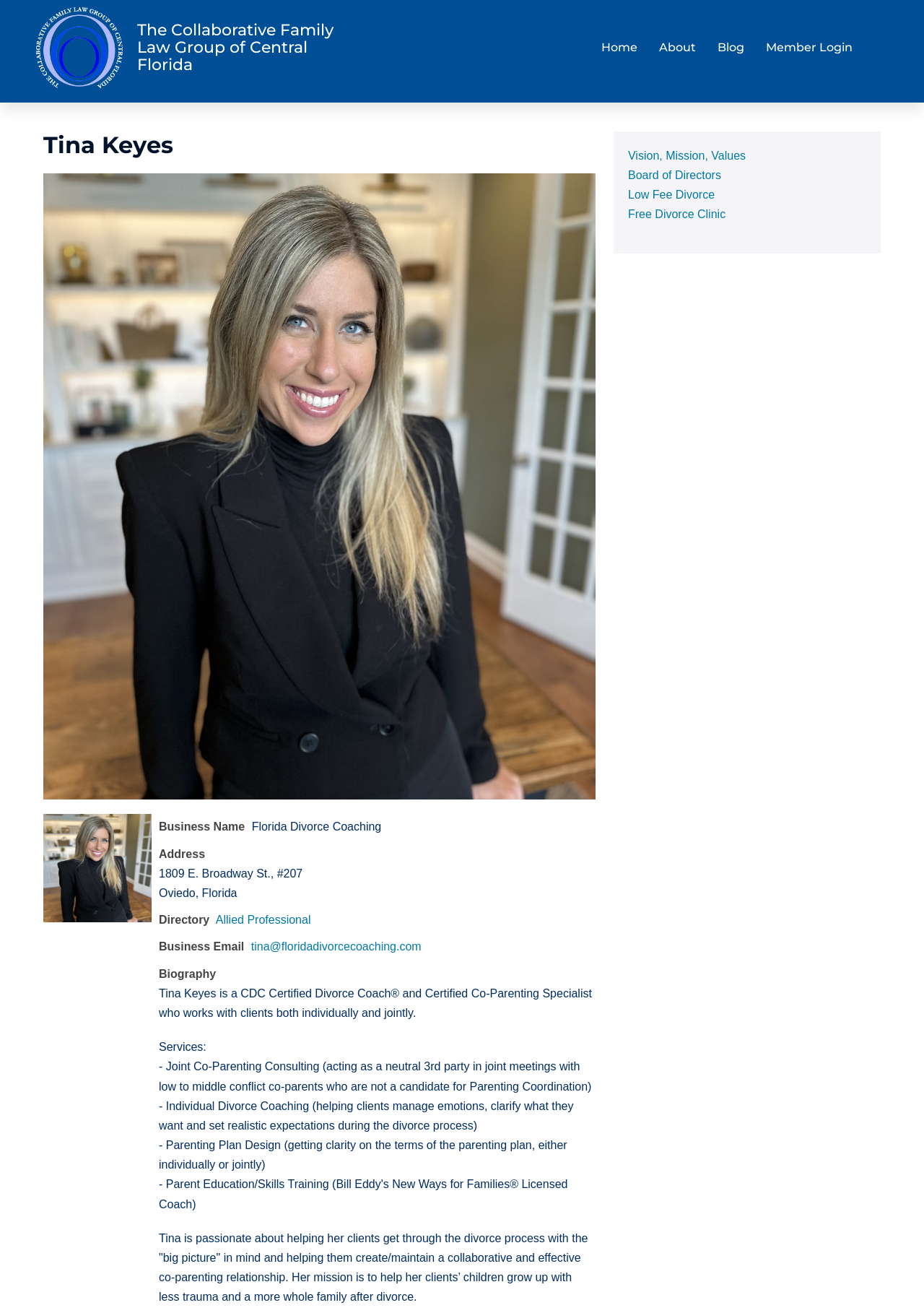What is the address of Tina Keyes' office?
Provide a detailed answer to the question, using the image to inform your response.

The address section lists the address of Tina Keyes' office as 1809 E. Broadway St., #207, Oviedo, Florida, which is mentioned in the contact information section.